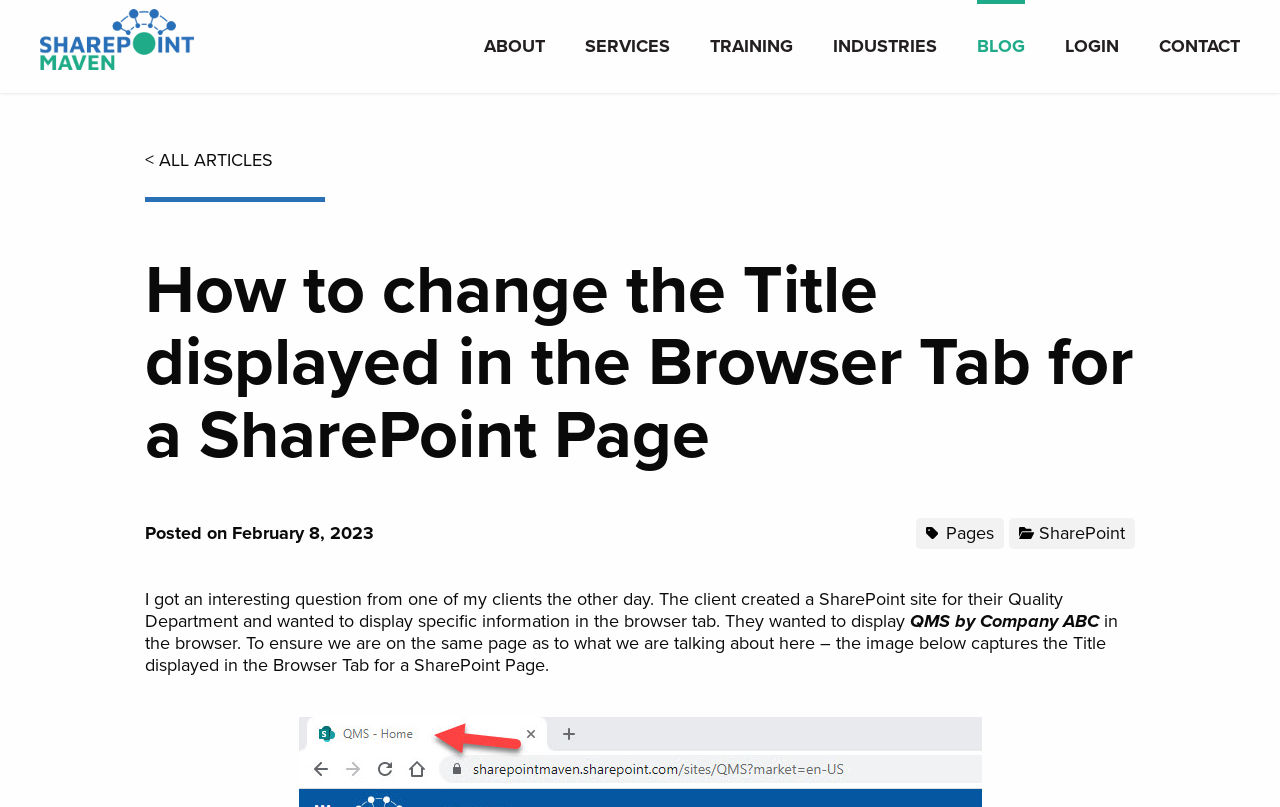Provide the bounding box coordinates of the UI element this sentence describes: "Contact".

[0.905, 0.0, 0.969, 0.072]